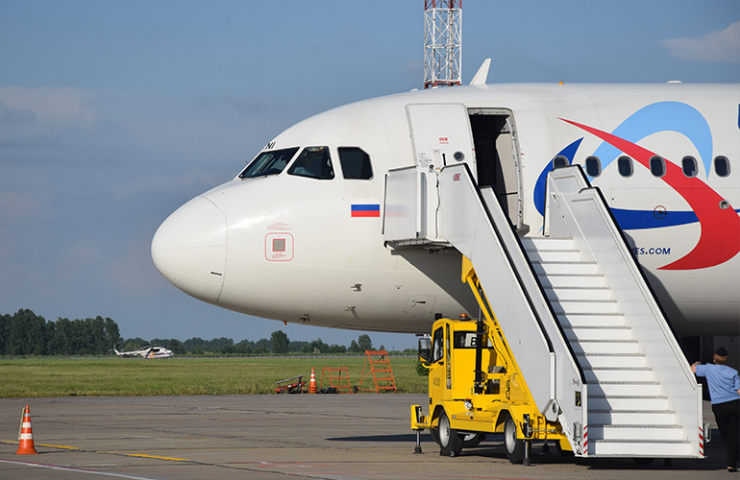Offer an in-depth description of the image.

The image depicts an airplane on the tarmac, showcasing the aircraft's nose section adorned with a logo and the national flag of Russia. A set of portable stairs leads up to the plane's entry door, ready for passengers or crew to board. A yellow baggage tractor can be seen nearby, emphasizing the operational aspects of air freight logistics. In the background, the runway is visible, framed by greenery, highlighting a busy airport environment. This imagery creatively aligns with the theme of air freight services, underscoring the vital role of air transport in multimodal logistics solutions provided by companies like FNI Logistics.